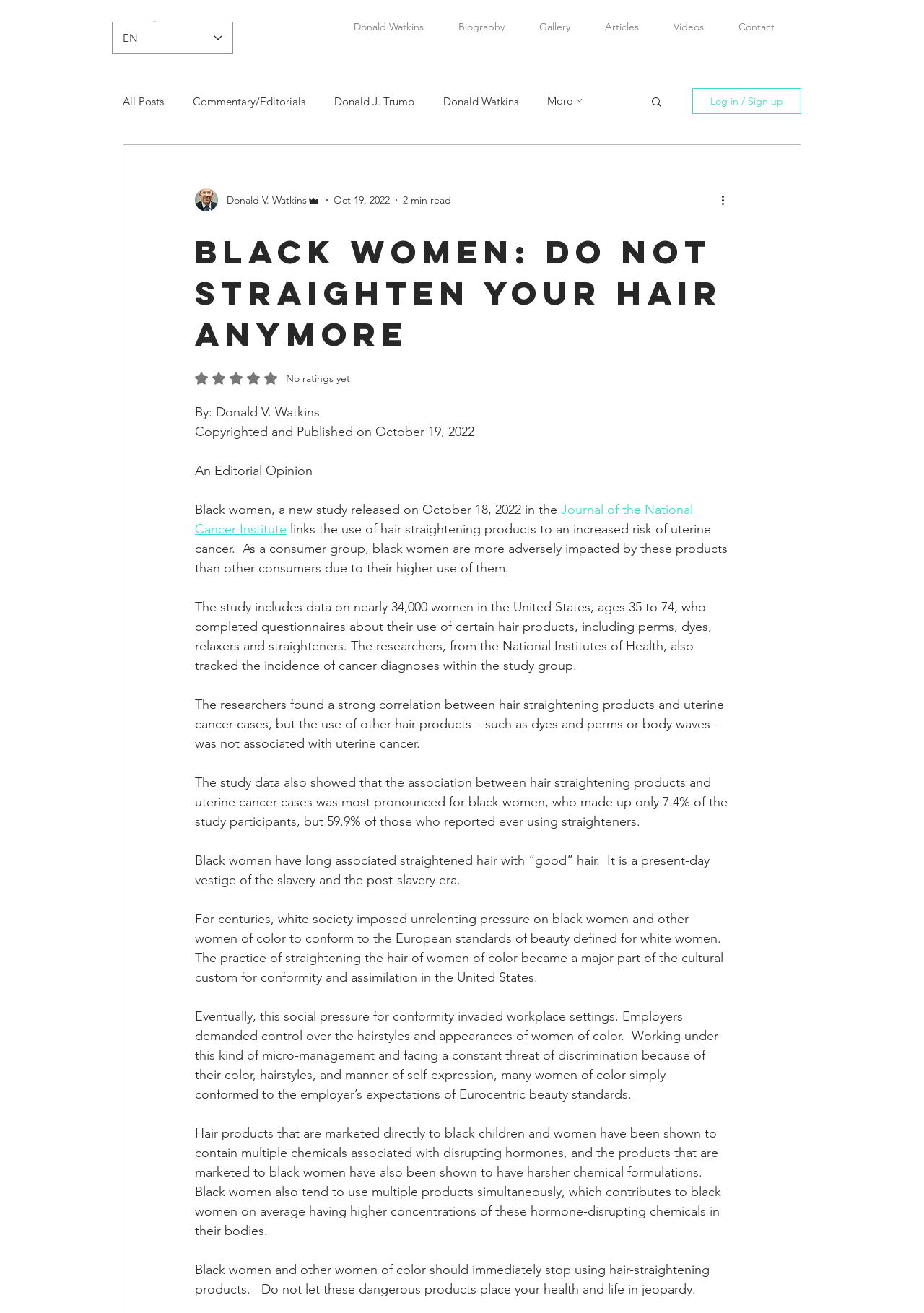Pinpoint the bounding box coordinates of the clickable element needed to complete the instruction: "Select a language from the dropdown menu". The coordinates should be provided as four float numbers between 0 and 1: [left, top, right, bottom].

[0.121, 0.016, 0.252, 0.041]